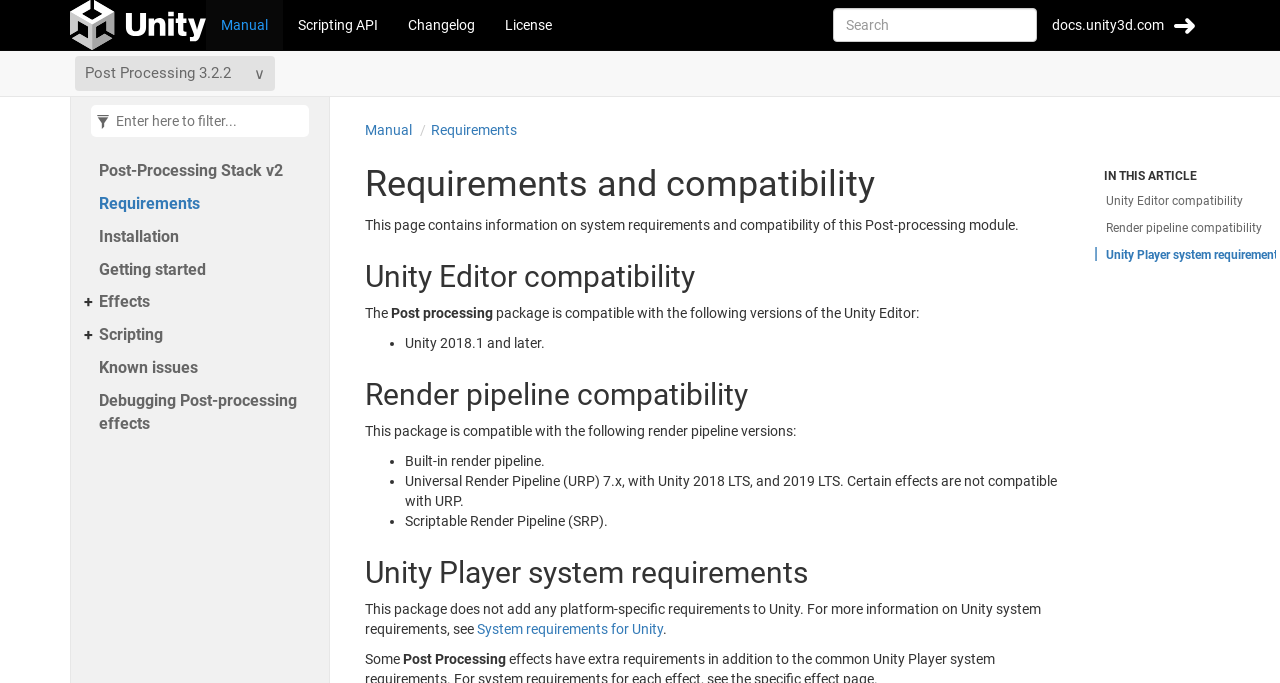Using the element description Upay, predict the bounding box coordinates for the UI element. Provide the coordinates in (top-left x, top-left y, bottom-right x, bottom-right y) format with values ranging from 0 to 1.

None